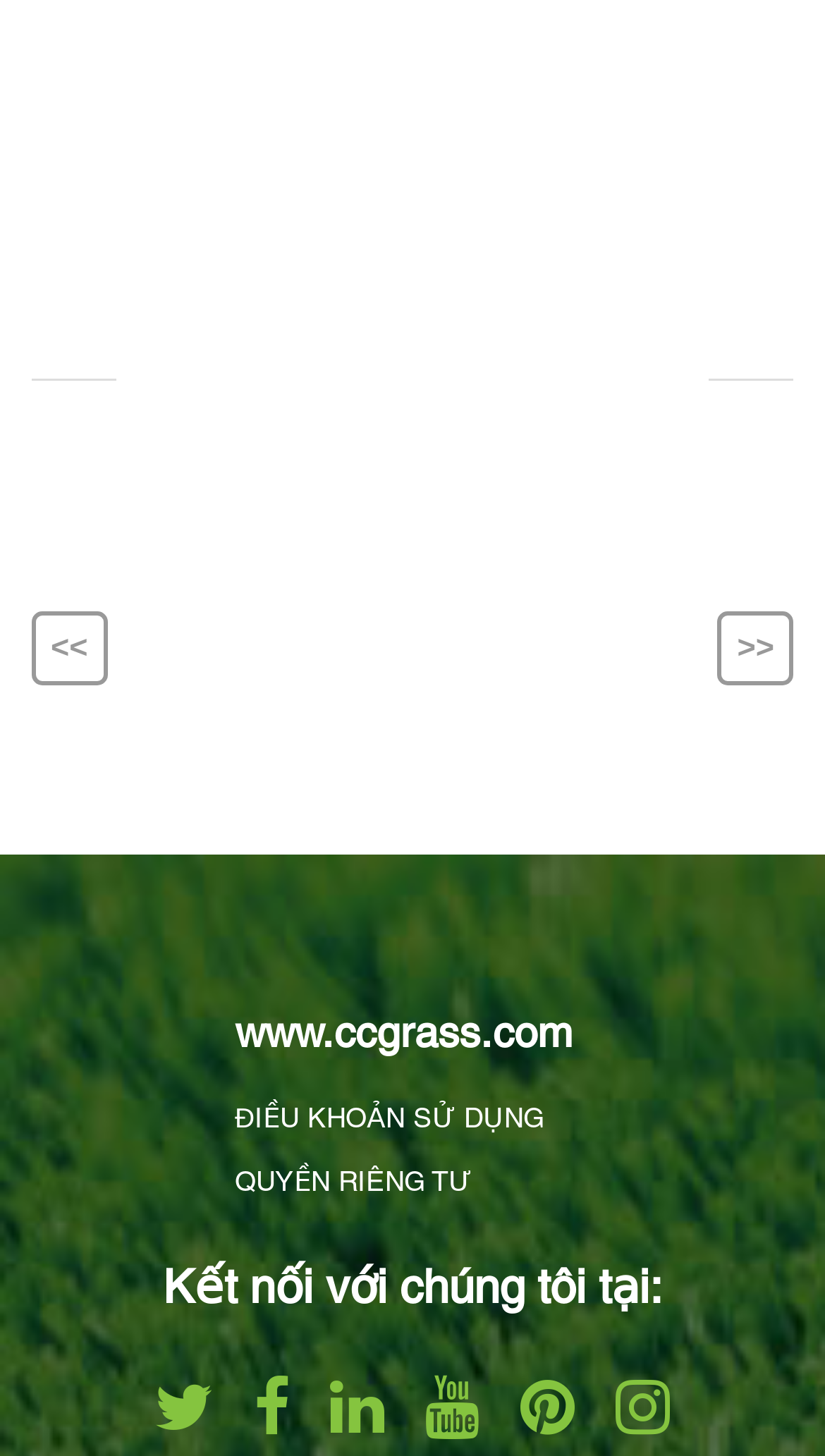Find the bounding box coordinates of the clickable element required to execute the following instruction: "Go to next page". Provide the coordinates as four float numbers between 0 and 1, i.e., [left, top, right, bottom].

[0.87, 0.42, 0.962, 0.471]